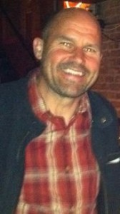Refer to the screenshot and give an in-depth answer to this question: What is the context of the image?

The image is related to the context of tonsillectomy recovery, where the importance of community support and shared experiences is emphasized, as seen in the accompanying text that encourages visitors to engage with the community.